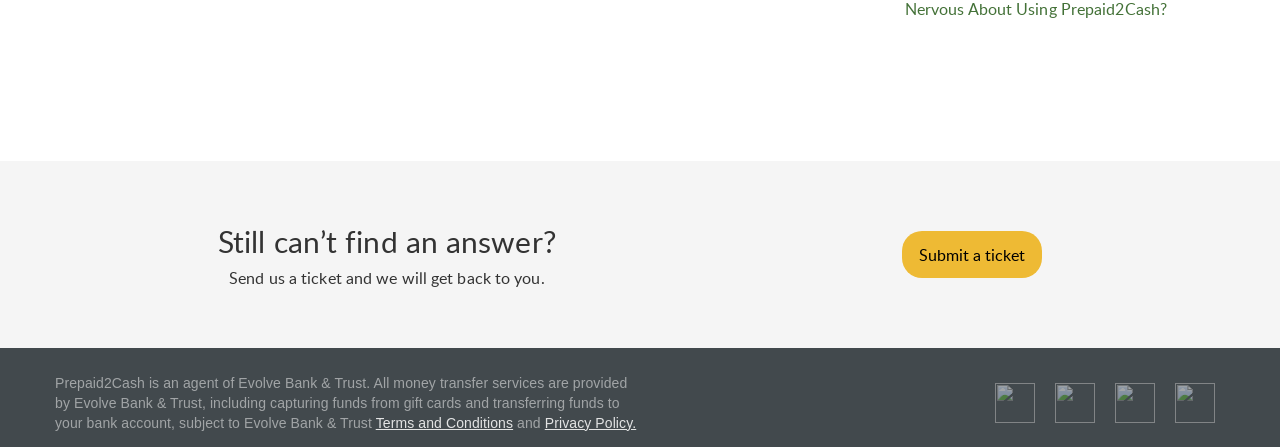Locate the bounding box coordinates of the clickable area to execute the instruction: "Explore the link about Finding the Right Attorney for Your Car Accident". Provide the coordinates as four float numbers between 0 and 1, represented as [left, top, right, bottom].

None